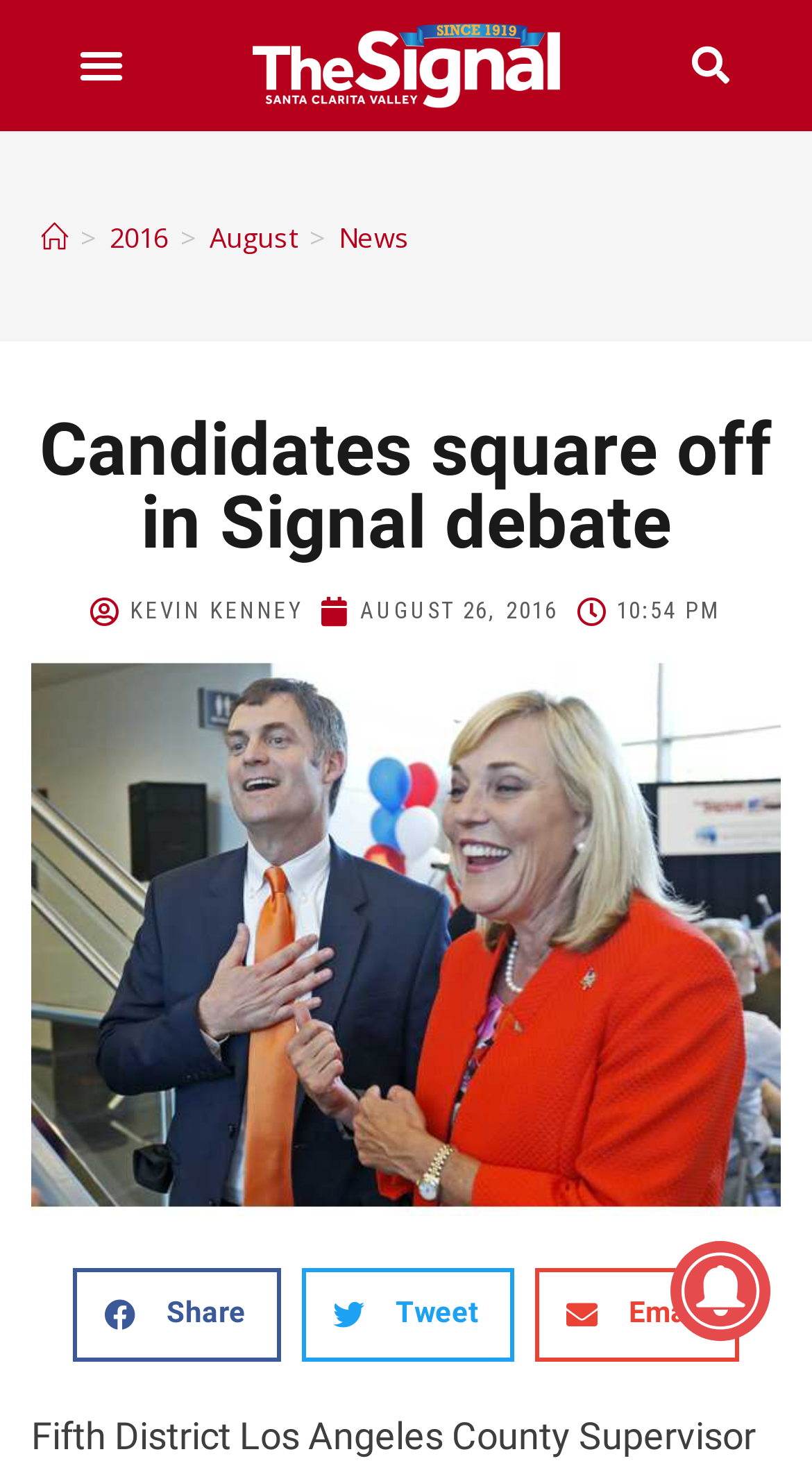Locate the bounding box coordinates of the clickable element to fulfill the following instruction: "View the image". Provide the coordinates as four float numbers between 0 and 1 in the format [left, top, right, bottom].

[0.038, 0.444, 0.962, 0.827]